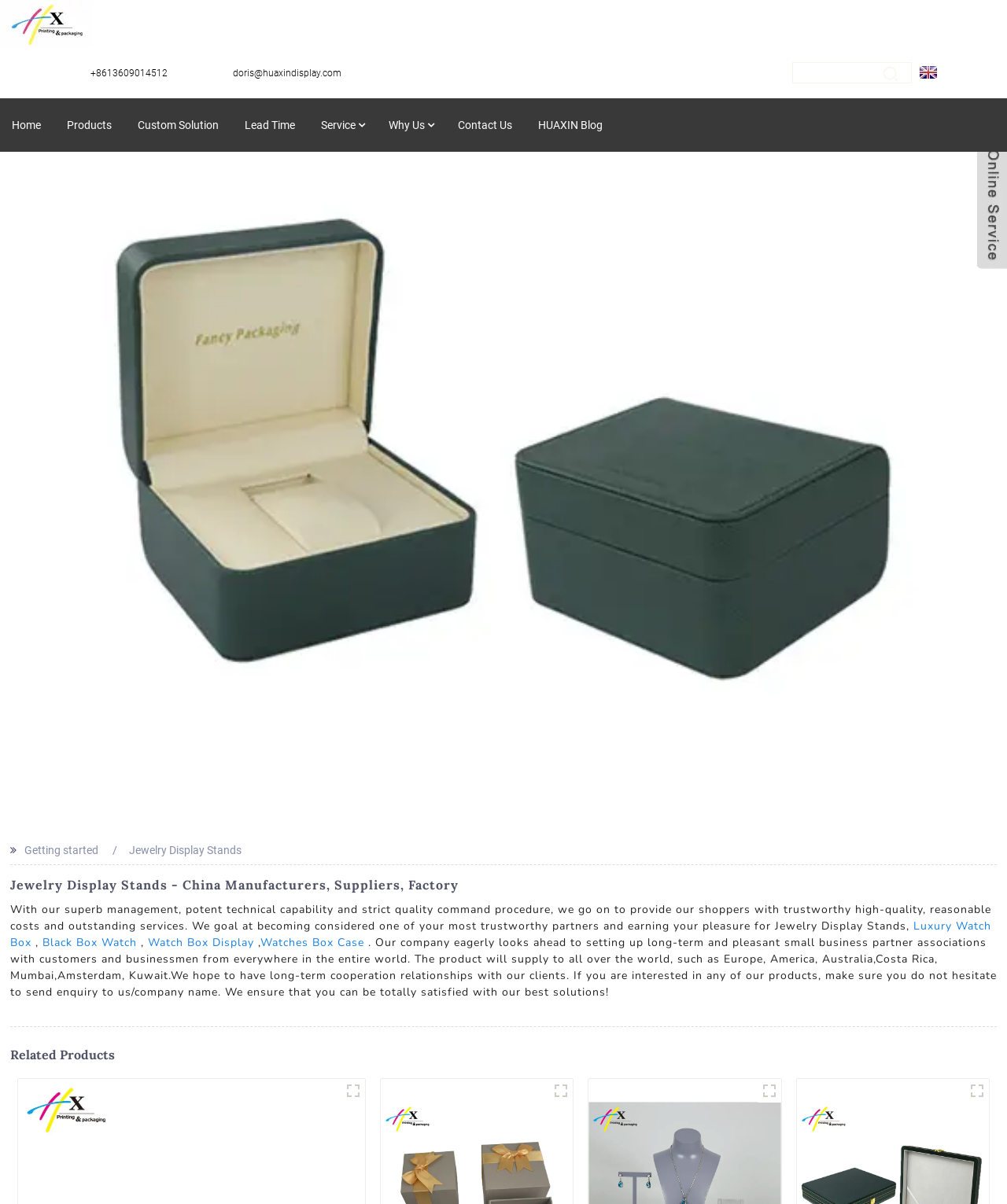Offer an in-depth caption of the entire webpage.

This webpage is about Huaxin, a wholesale jewelry display stands manufacturer and supplier from China. At the top left corner, there is a logo of Huaxin, accompanied by a link to the company's website. Next to the logo, there is a phone number and an email address for contact. 

On the top right corner, there are several social media links, including sns01, sns02, and YouTube. Below these links, there is a search bar where users can search for products within the shop. 

The main content of the webpage is divided into several sections. The first section introduces the company's mission and values, stating that "Safety as a result of innovation is our promise to each other." 

Below this introduction, there is a heading that reads "Jewelry Display Stands - China Manufacturers, Suppliers, Factory." This section describes the company's products and services, highlighting their superb management, technical capability, and quality control procedure. 

The next section showcases various types of jewelry display stands, including Luxury Watch Box, Black Box Watch, Watch Box Display, and Watches Box Case. Each type of product is represented by a link. 

The final section is titled "Related Products" and lists several products, including JZ601, JH653, JZ526, and JH732. Each product is represented by a link.